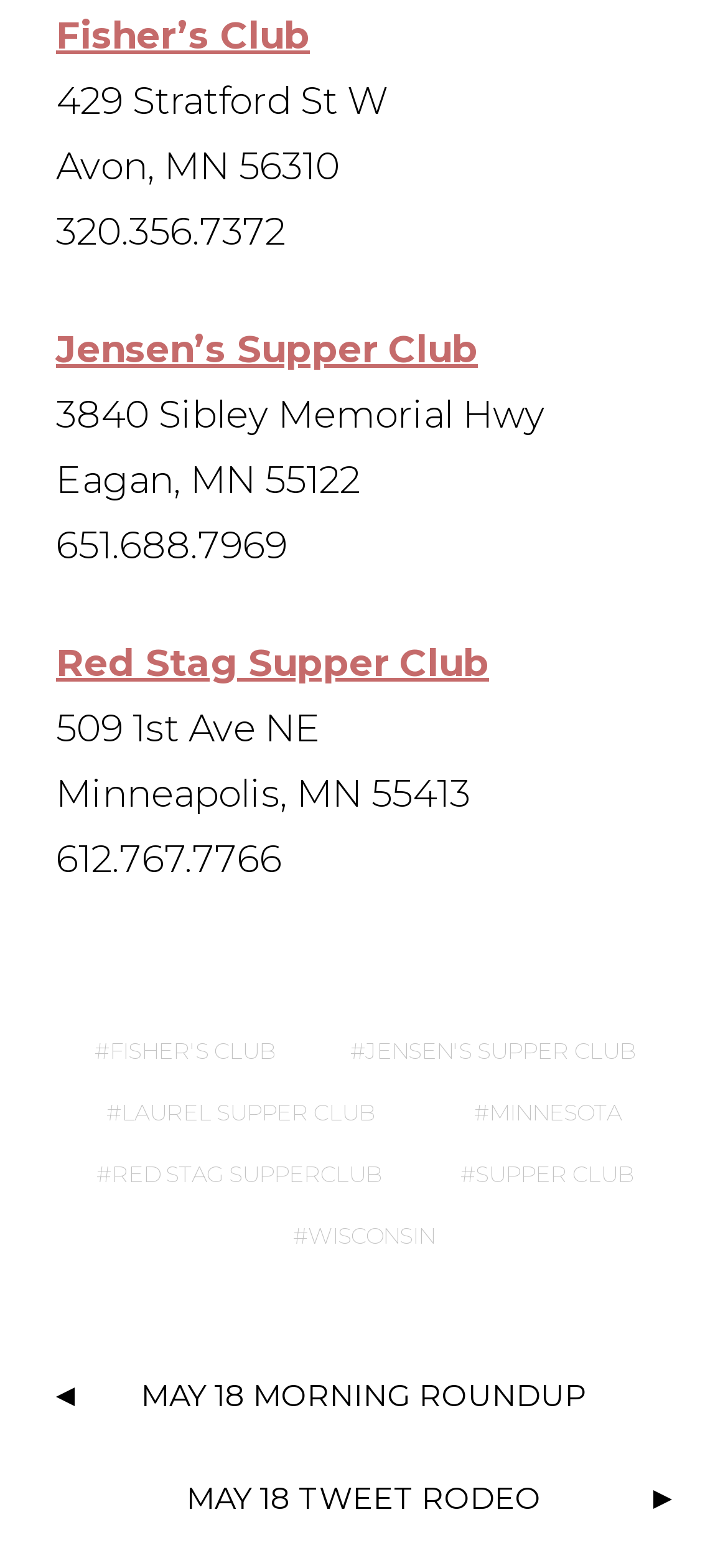What is the phone number of Jensen's Supper Club?
Provide an in-depth and detailed explanation in response to the question.

I found the phone number of Jensen's Supper Club by looking at the text next to the address '3840 Sibley Memorial Hwy, Eagan, MN 55122', which is '651.688.7969'.